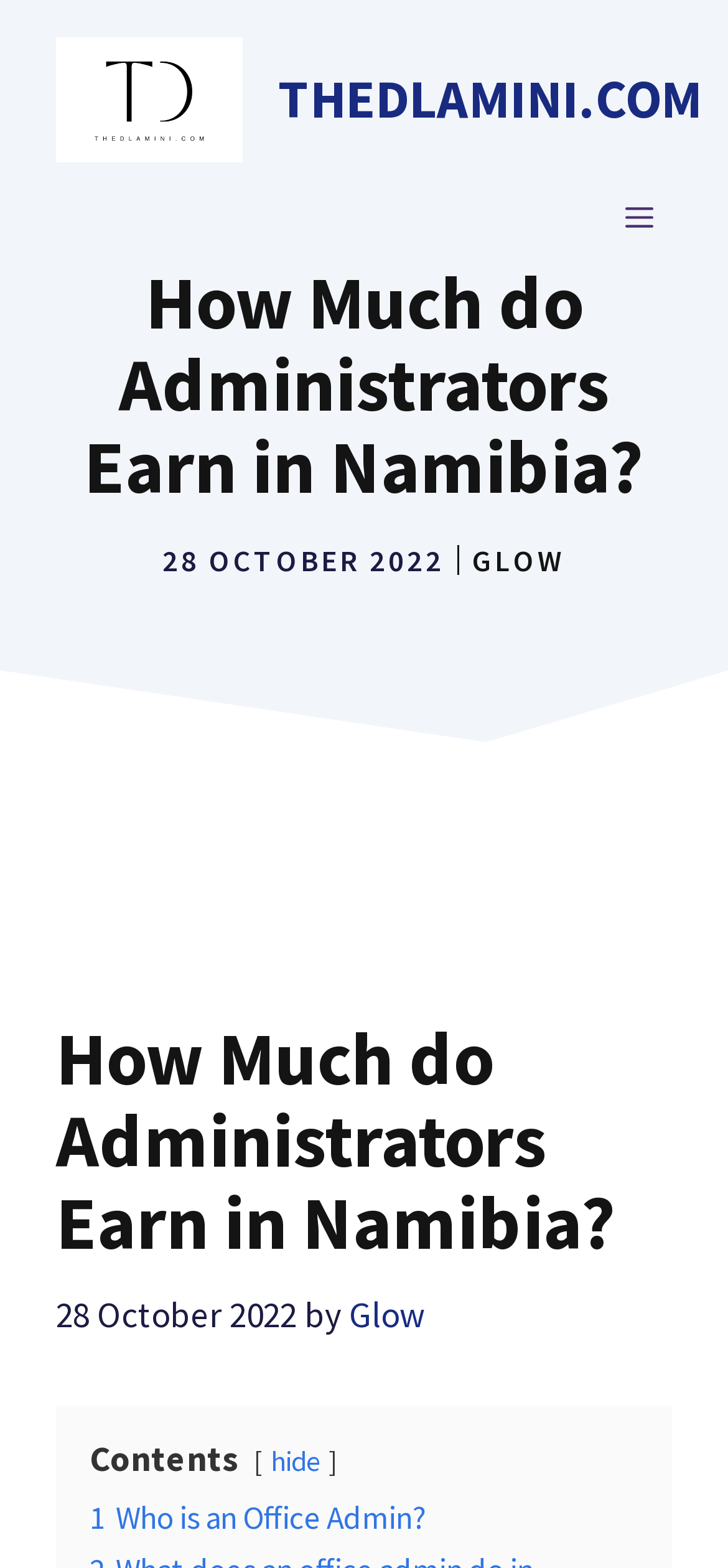What is the purpose of the button at the top right corner?
Your answer should be a single word or phrase derived from the screenshot.

MENU